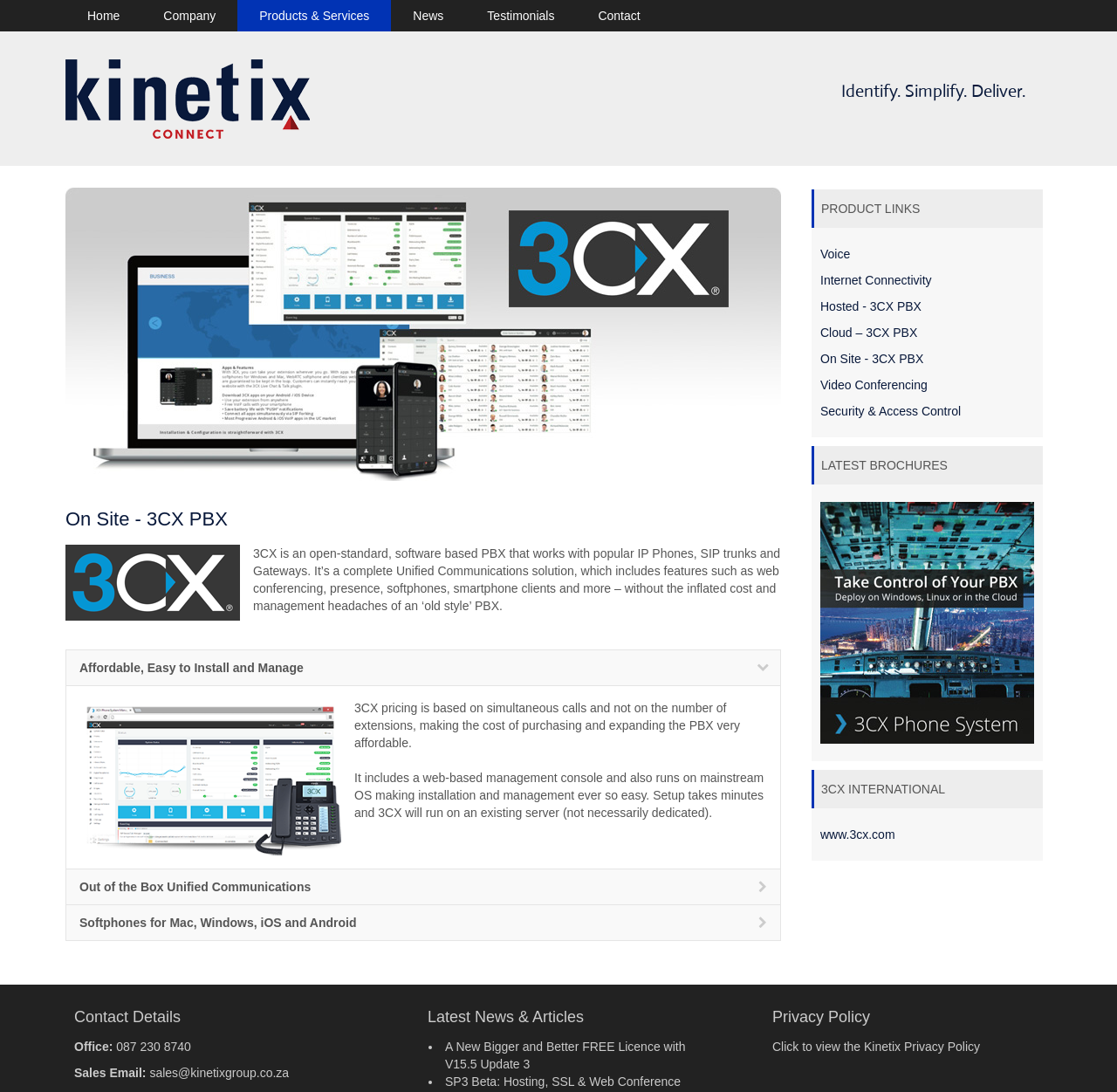Locate the bounding box of the UI element described by: "Identify. Simplify. Deliver." in the given webpage screenshot.

[0.753, 0.074, 0.918, 0.094]